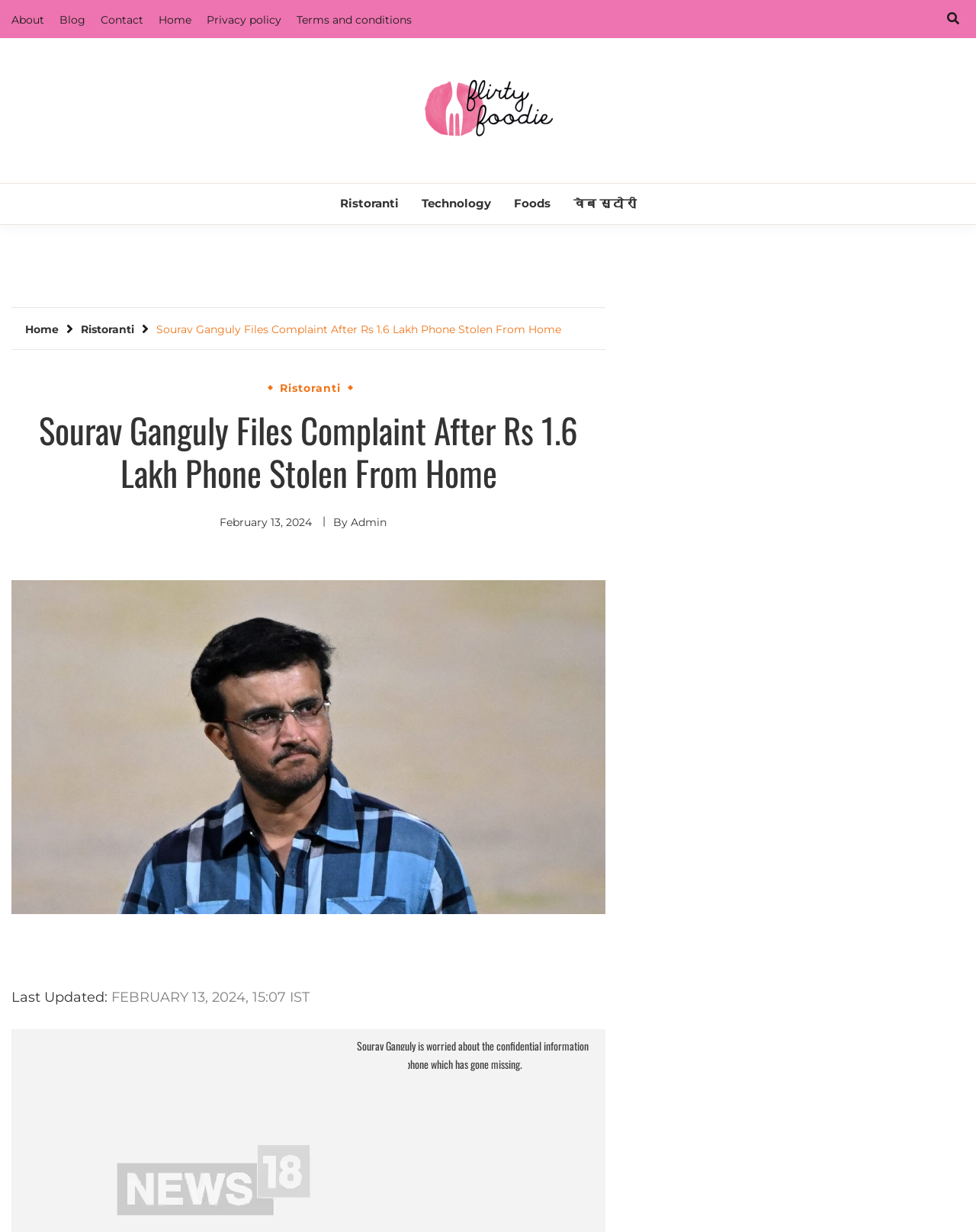Please specify the bounding box coordinates of the clickable region to carry out the following instruction: "Visit the 'Home' page". The coordinates should be four float numbers between 0 and 1, in the format [left, top, right, bottom].

[0.162, 0.01, 0.196, 0.021]